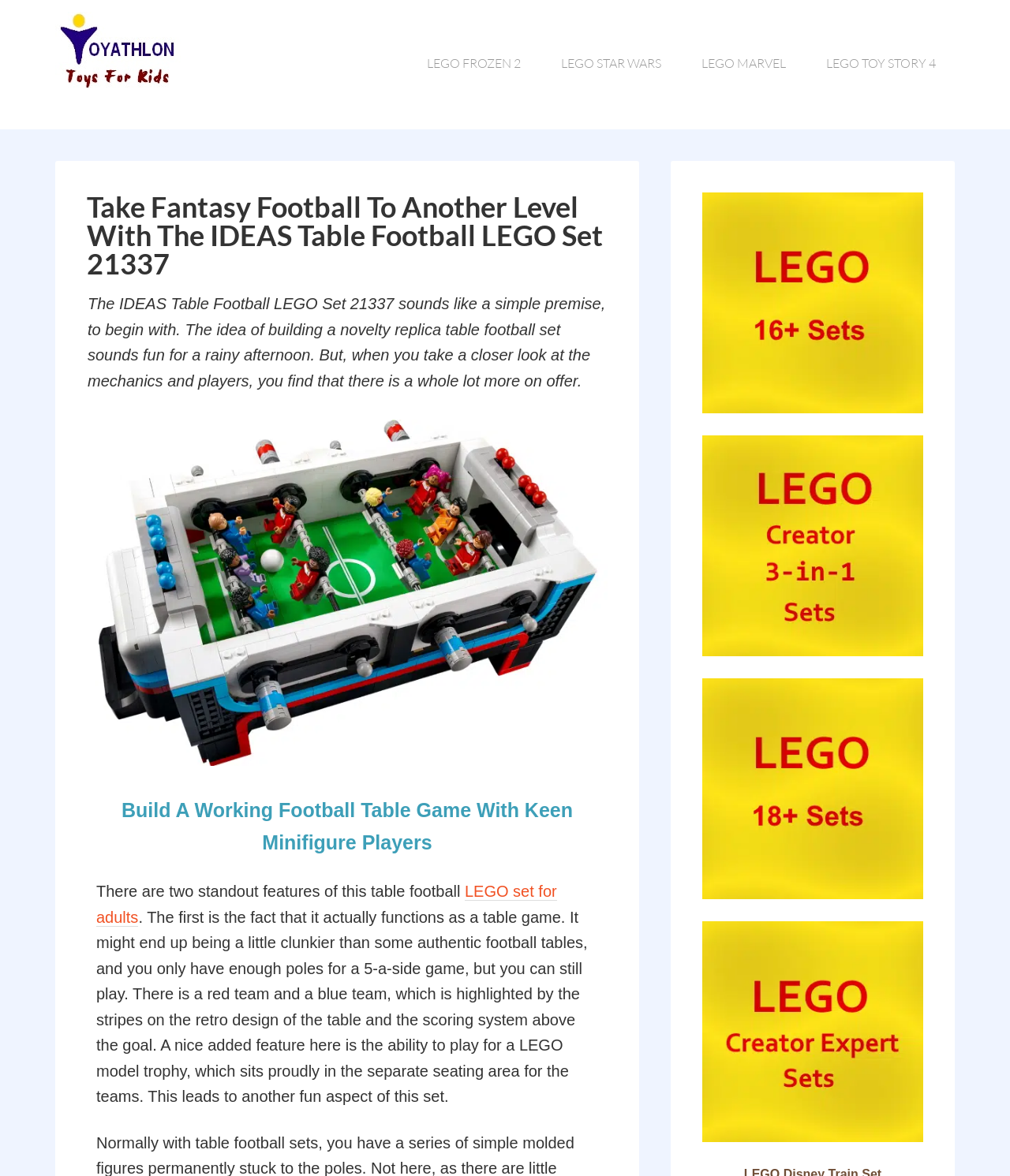What is the design style of the table football game?
Answer the question with as much detail as you can, using the image as a reference.

The webpage mentions that 'the table and the scoring system above the goal' have a retro design style, which suggests that the overall design style of the table football game is retro.